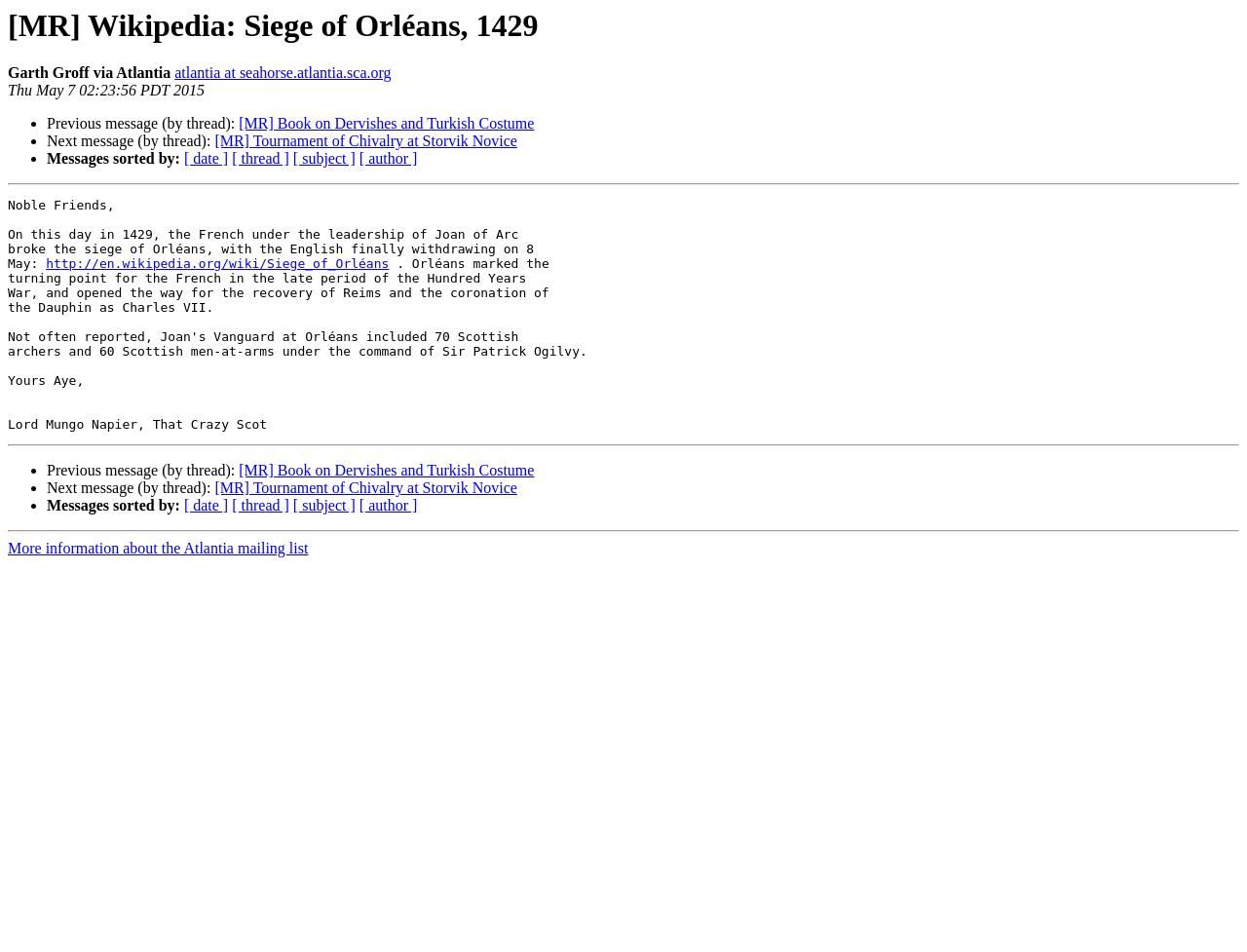Answer the question with a brief word or phrase:
What is the topic of the message?

Siege of Orléans